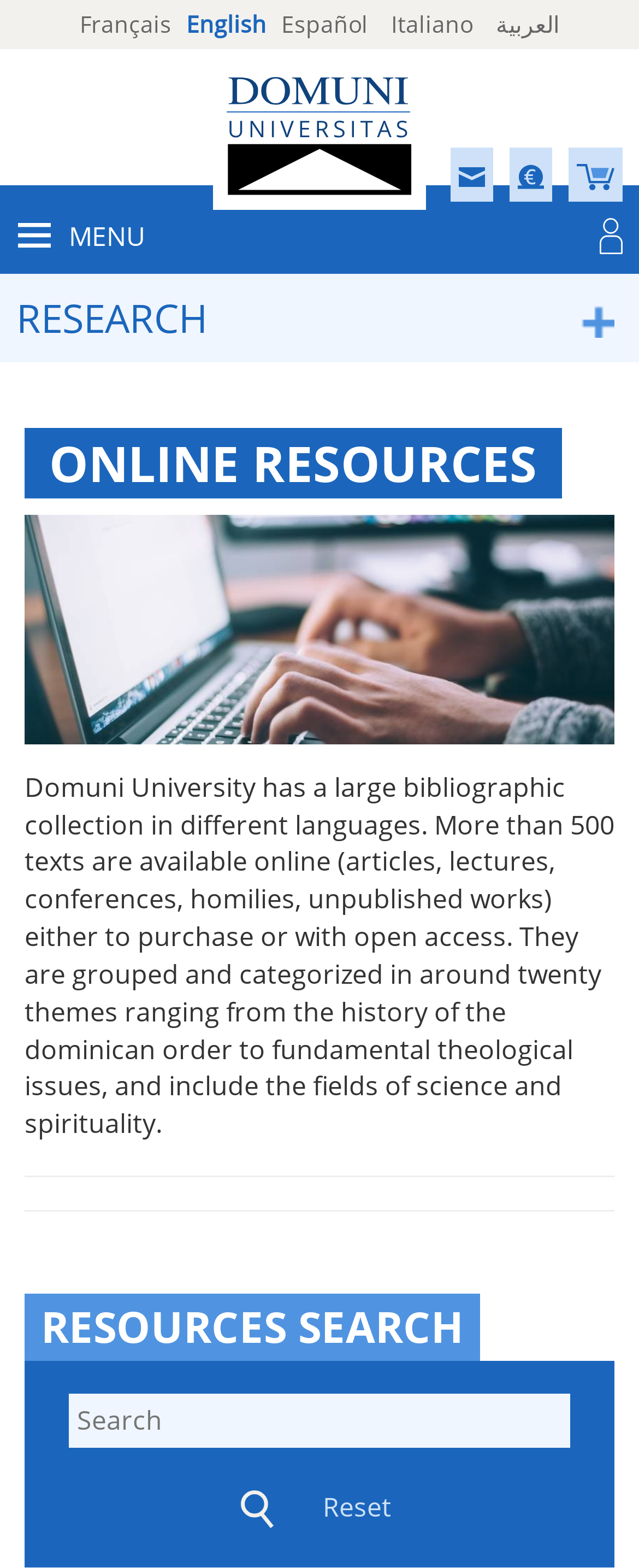How many languages are available on this website? Refer to the image and provide a one-word or short phrase answer.

5